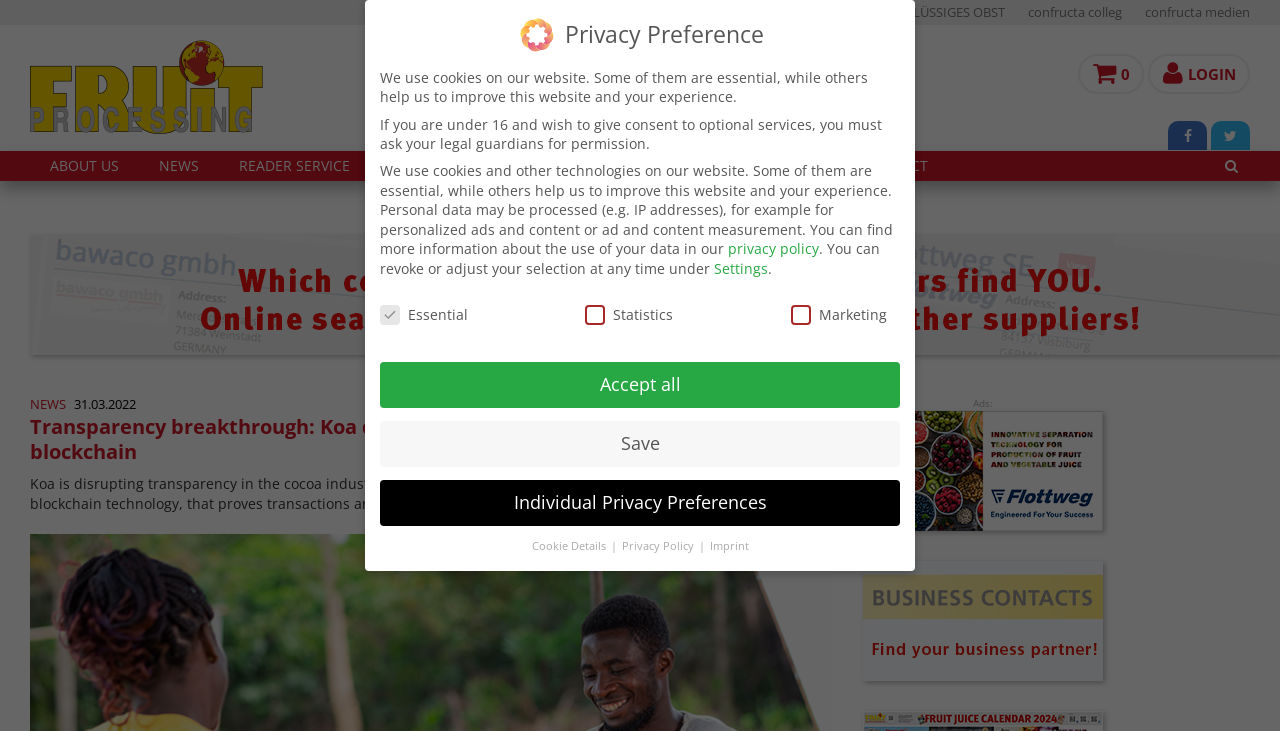Extract the bounding box coordinates for the described element: "news". The coordinates should be represented as four float numbers between 0 and 1: [left, top, right, bottom].

[0.109, 0.207, 0.171, 0.248]